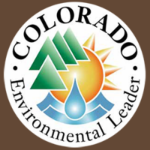Provide a comprehensive description of the image.

The image features the emblem of the "Colorado Environmental Leader" program. This logo showcases a vibrant design symbolizing the state's commitment to environmental stewardship and sustainability. Central to the logo, a radiant sun shines brightly above green mountains, embodying the natural beauty of Colorado. Below the mountains, a stylized water droplet represents the importance of water conservation, while blue waves symbolize clean water. The text "COLORADO" arches above, with "Environmental Leader" positioned prominently, highlighting the initiative's focus on promoting eco-friendly practices and recognizing efforts to conserve natural resources in the region.